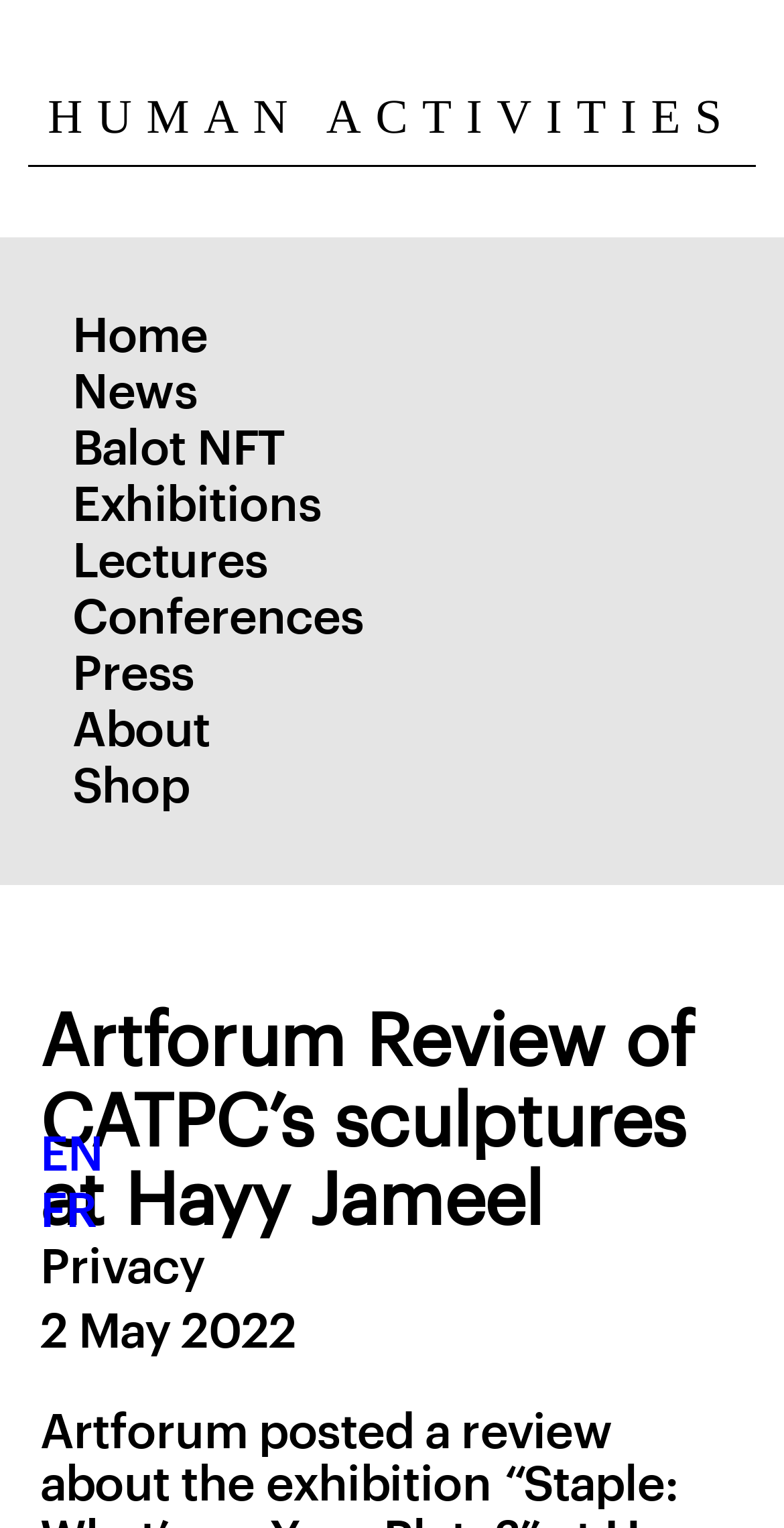Find the bounding box coordinates for the area you need to click to carry out the instruction: "read Artforum Review of CATPC’s sculptures at Hayy Jameel". The coordinates should be four float numbers between 0 and 1, indicated as [left, top, right, bottom].

[0.051, 0.658, 0.949, 0.815]